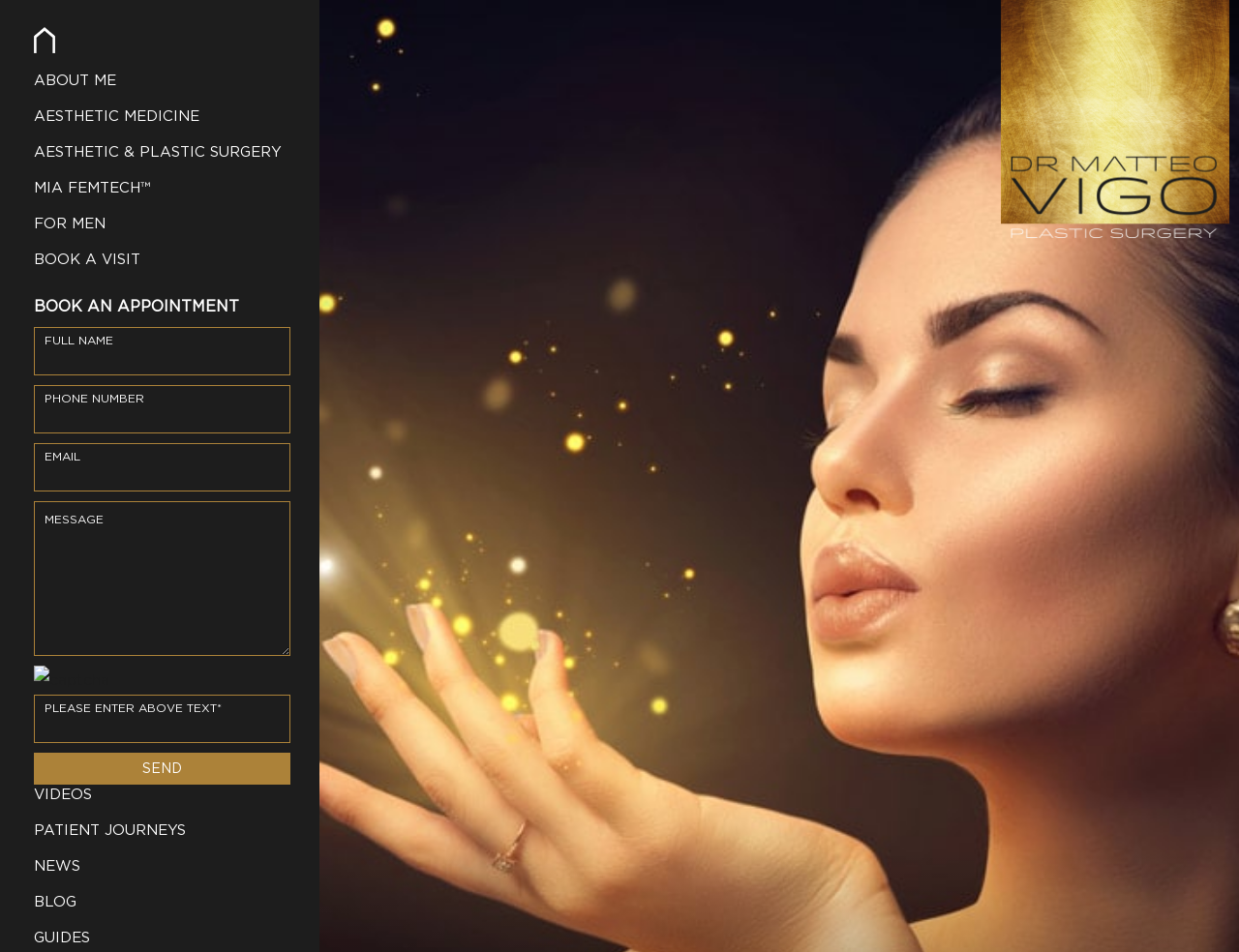Give a succinct answer to this question in a single word or phrase: 
What is the purpose of the form on the webpage?

To book an appointment